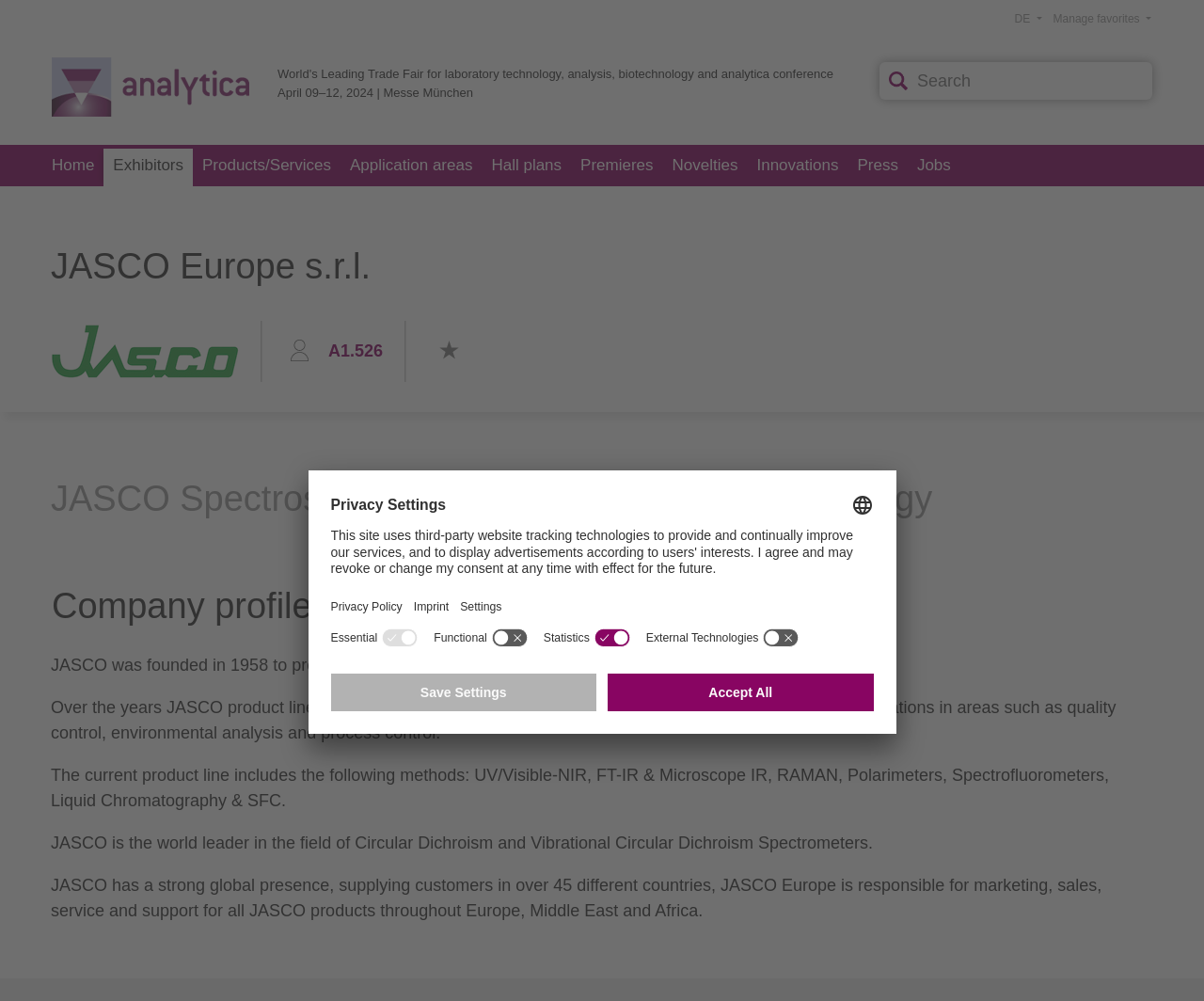Please identify the bounding box coordinates of the clickable region that I should interact with to perform the following instruction: "Go to Home page". The coordinates should be expressed as four float numbers between 0 and 1, i.e., [left, top, right, bottom].

[0.035, 0.145, 0.086, 0.186]